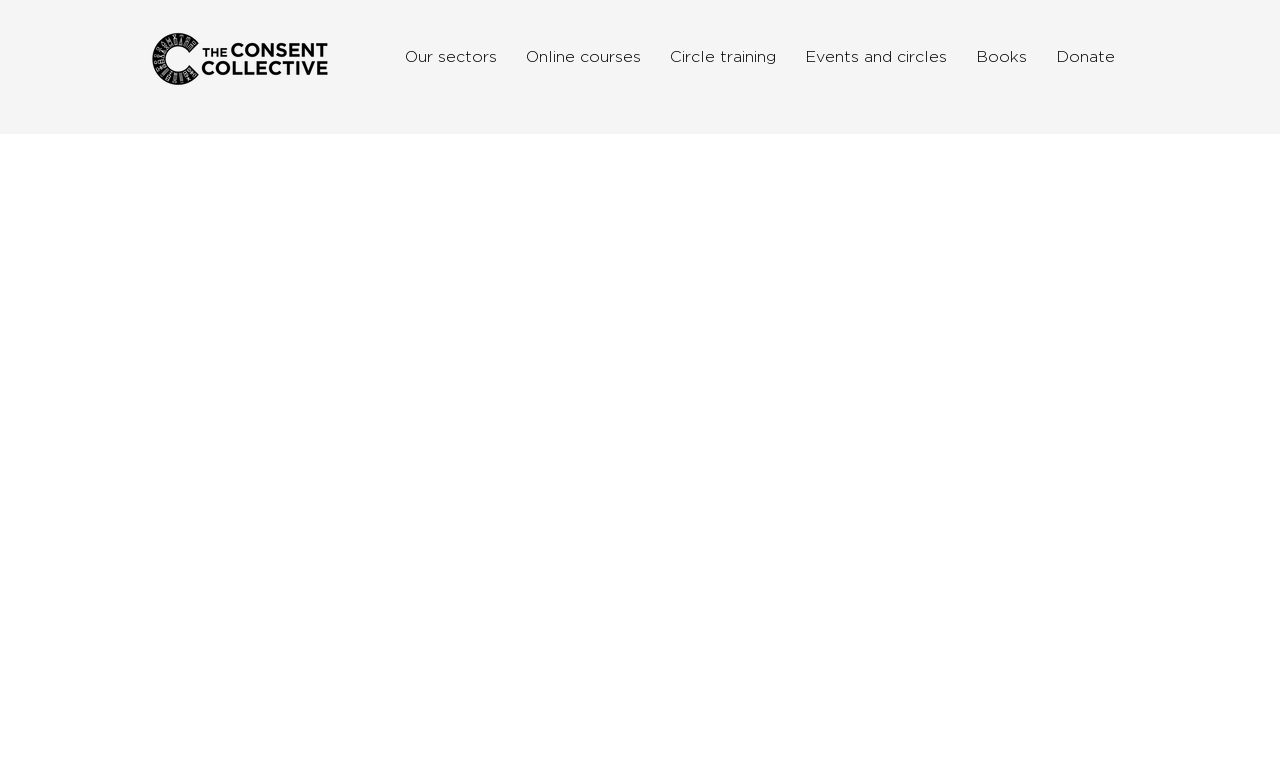Could you please study the image and provide a detailed answer to the question:
What type of content is available on the website?

Based on the navigation menu, the website provides various types of content, including online courses, circle training, events and circles, and books. These contents are categorized under different sections, and users can access them by clicking on the corresponding links.